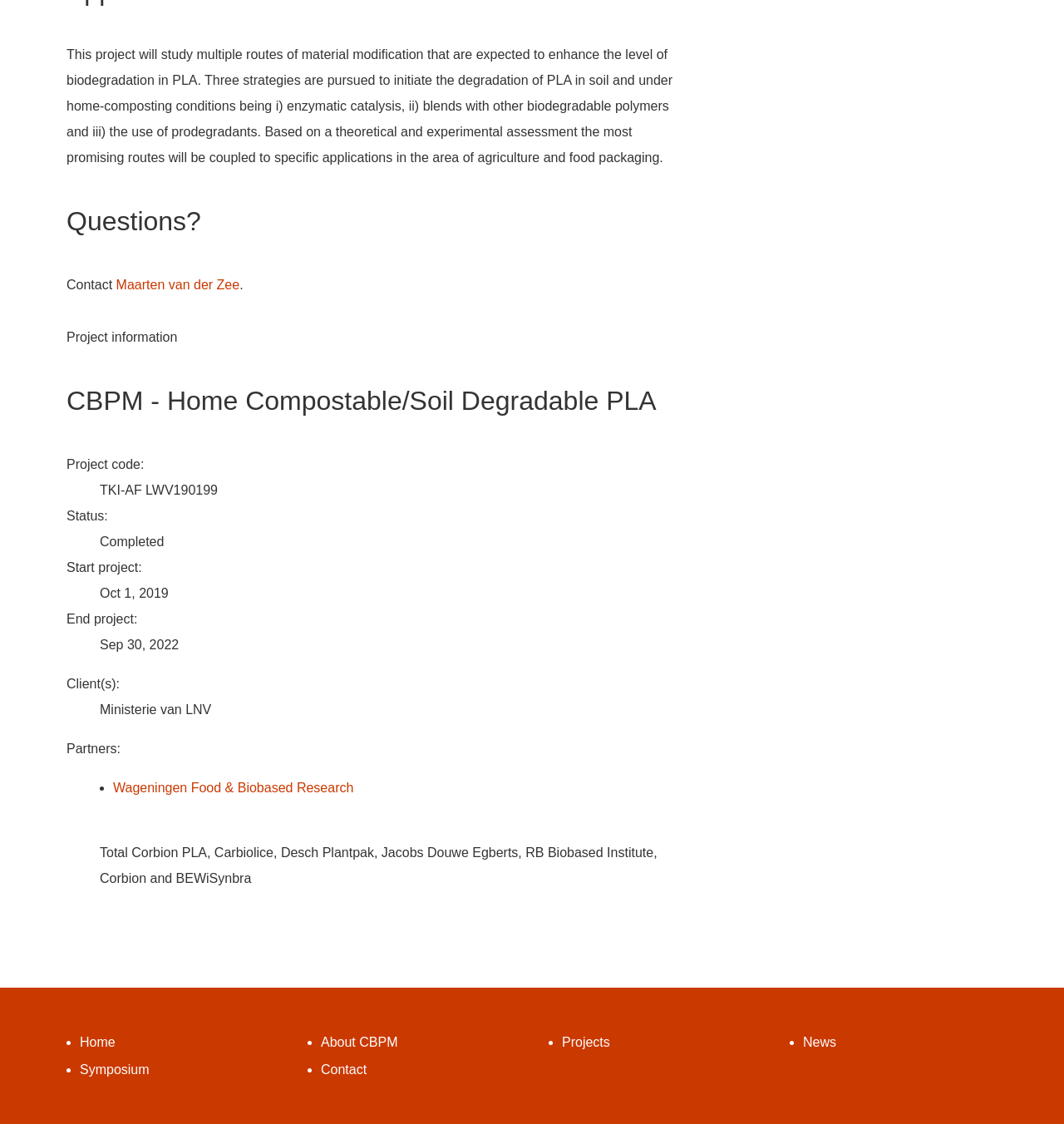Please identify the bounding box coordinates of the element's region that I should click in order to complete the following instruction: "Explore 'Projects'". The bounding box coordinates consist of four float numbers between 0 and 1, i.e., [left, top, right, bottom].

[0.528, 0.921, 0.573, 0.934]